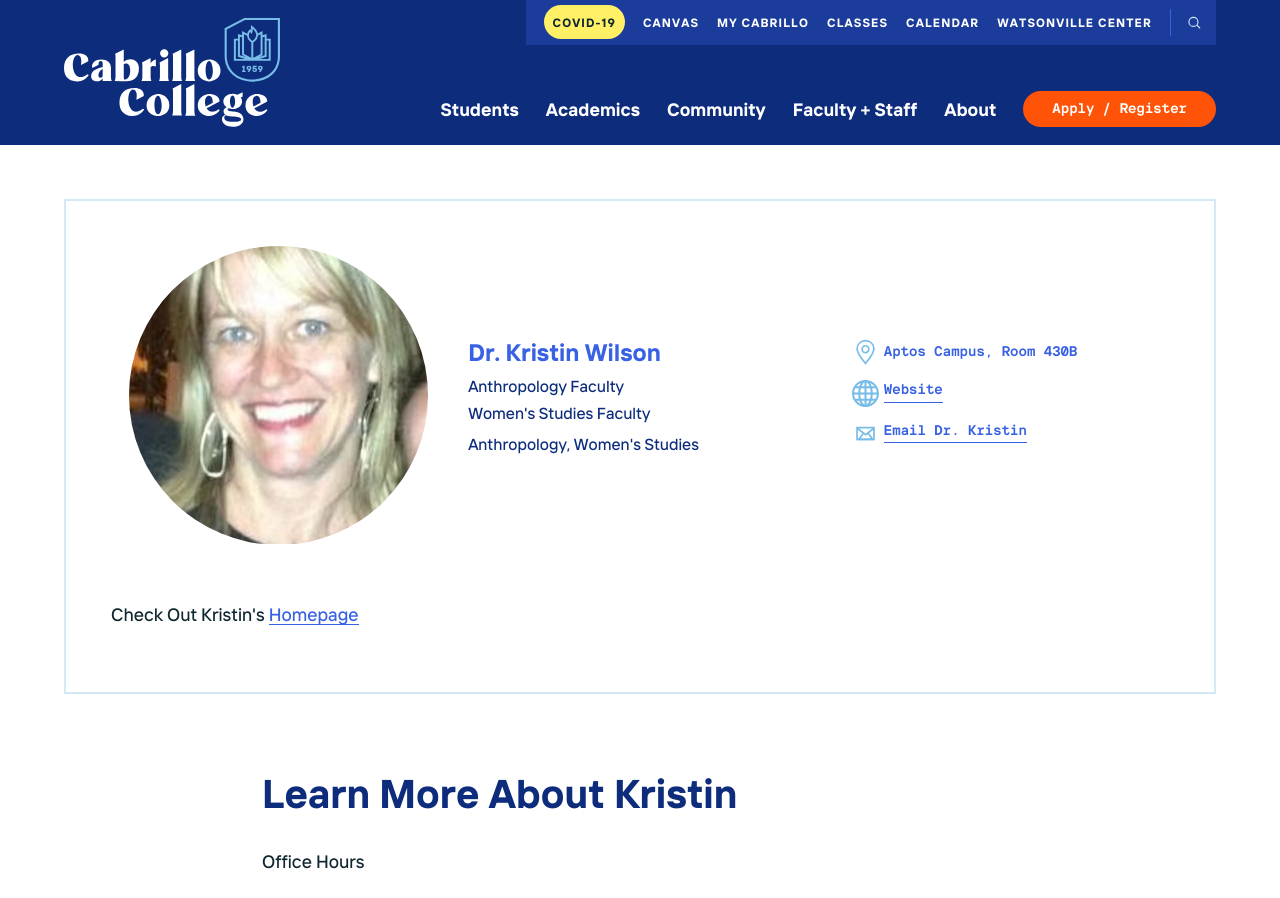Extract the bounding box coordinates for the HTML element that matches this description: "Dr. Nelson’s Books". The coordinates should be four float numbers between 0 and 1, i.e., [left, top, right, bottom].

None